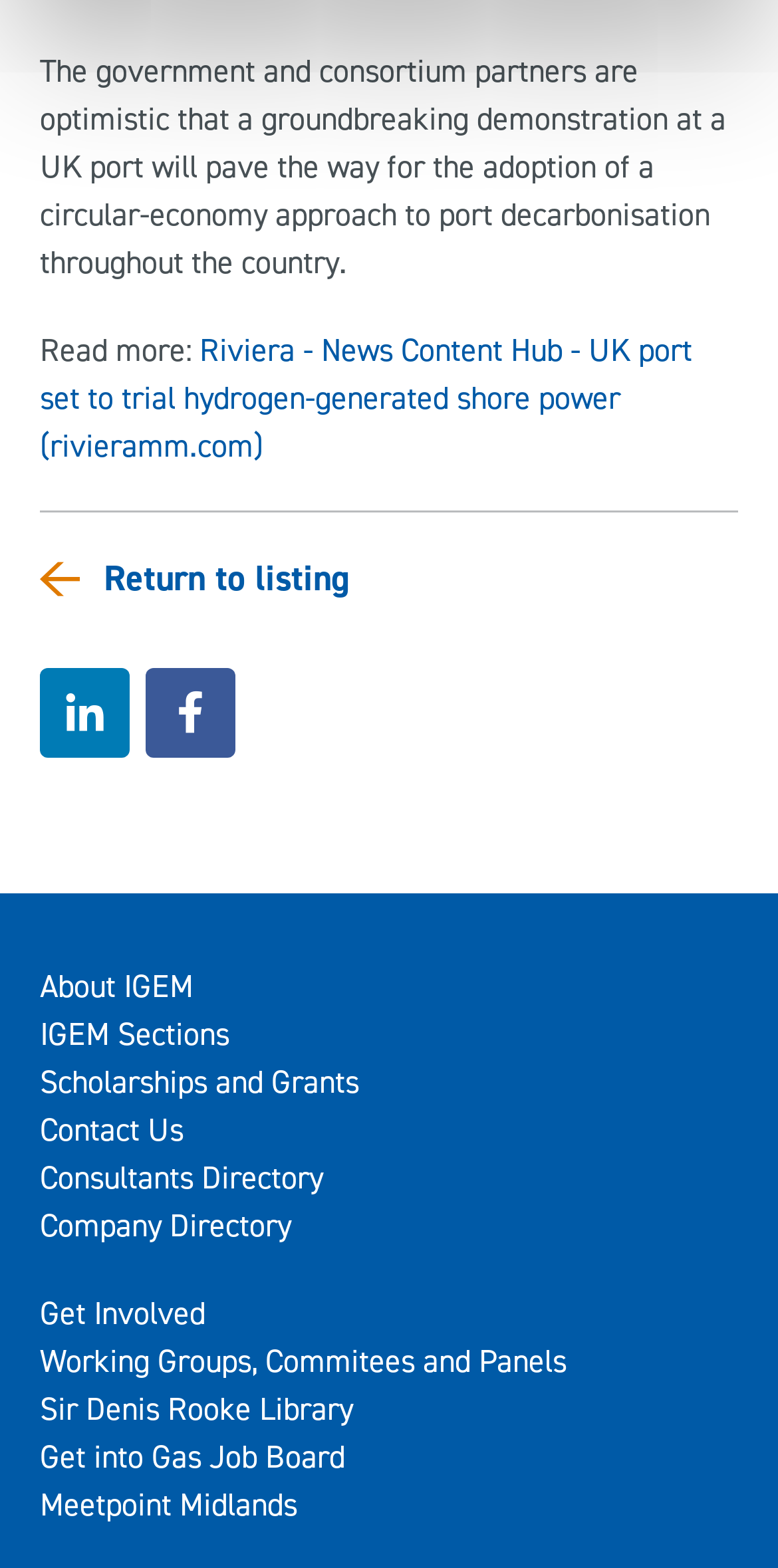Answer the following in one word or a short phrase: 
What is the purpose of the 'Return to listing' link?

To go back to a previous page